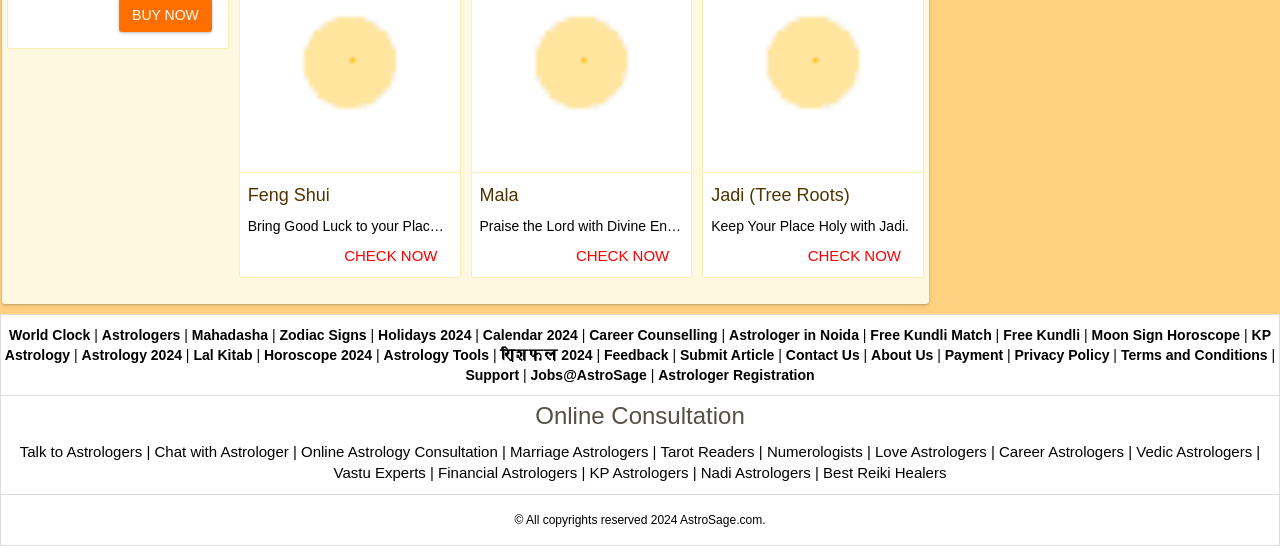Please identify the bounding box coordinates of the area that needs to be clicked to fulfill the following instruction: "Check Feng Shui."

[0.259, 0.305, 0.351, 0.365]